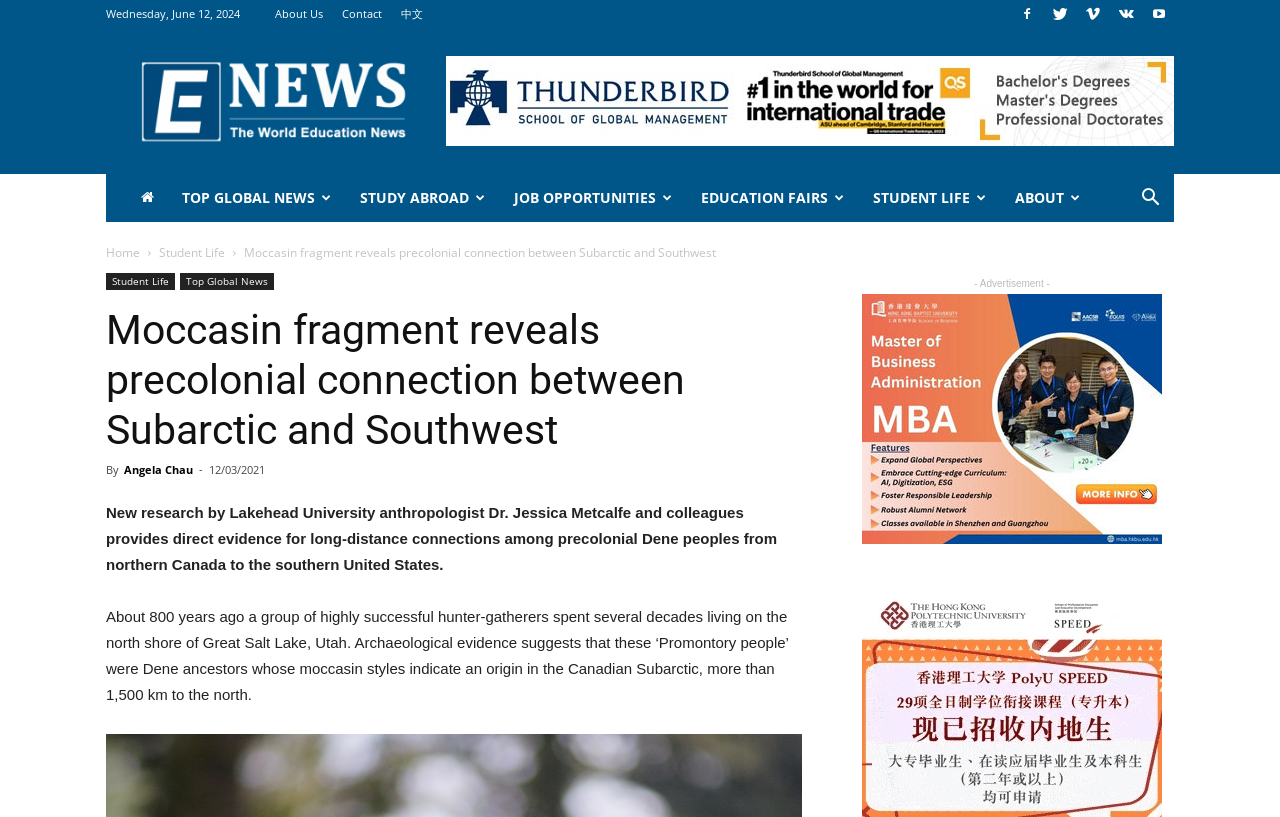Review the image closely and give a comprehensive answer to the question: What is the location of the Great Salt Lake mentioned in the article?

I found the location of the Great Salt Lake by reading the second paragraph of the article, which mentions that the 'Promontory people' lived on the north shore of Great Salt Lake, Utah.